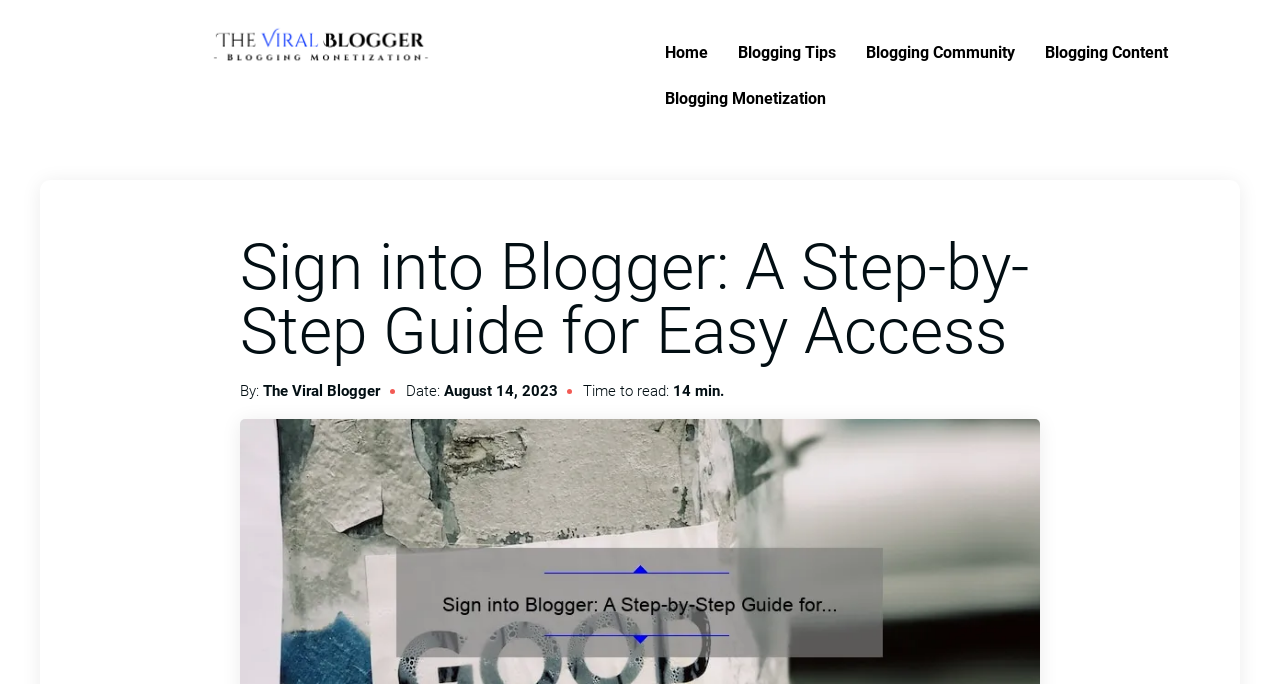Using the format (top-left x, top-left y, bottom-right x, bottom-right y), provide the bounding box coordinates for the described UI element. All values should be floating point numbers between 0 and 1: Home

[0.508, 0.044, 0.565, 0.111]